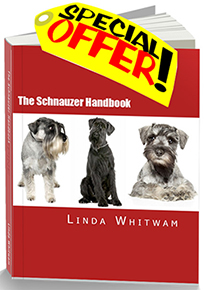What is the purpose of the bright yellow sticker?
Using the image as a reference, answer with just one word or a short phrase.

To draw attention to a promotional deal